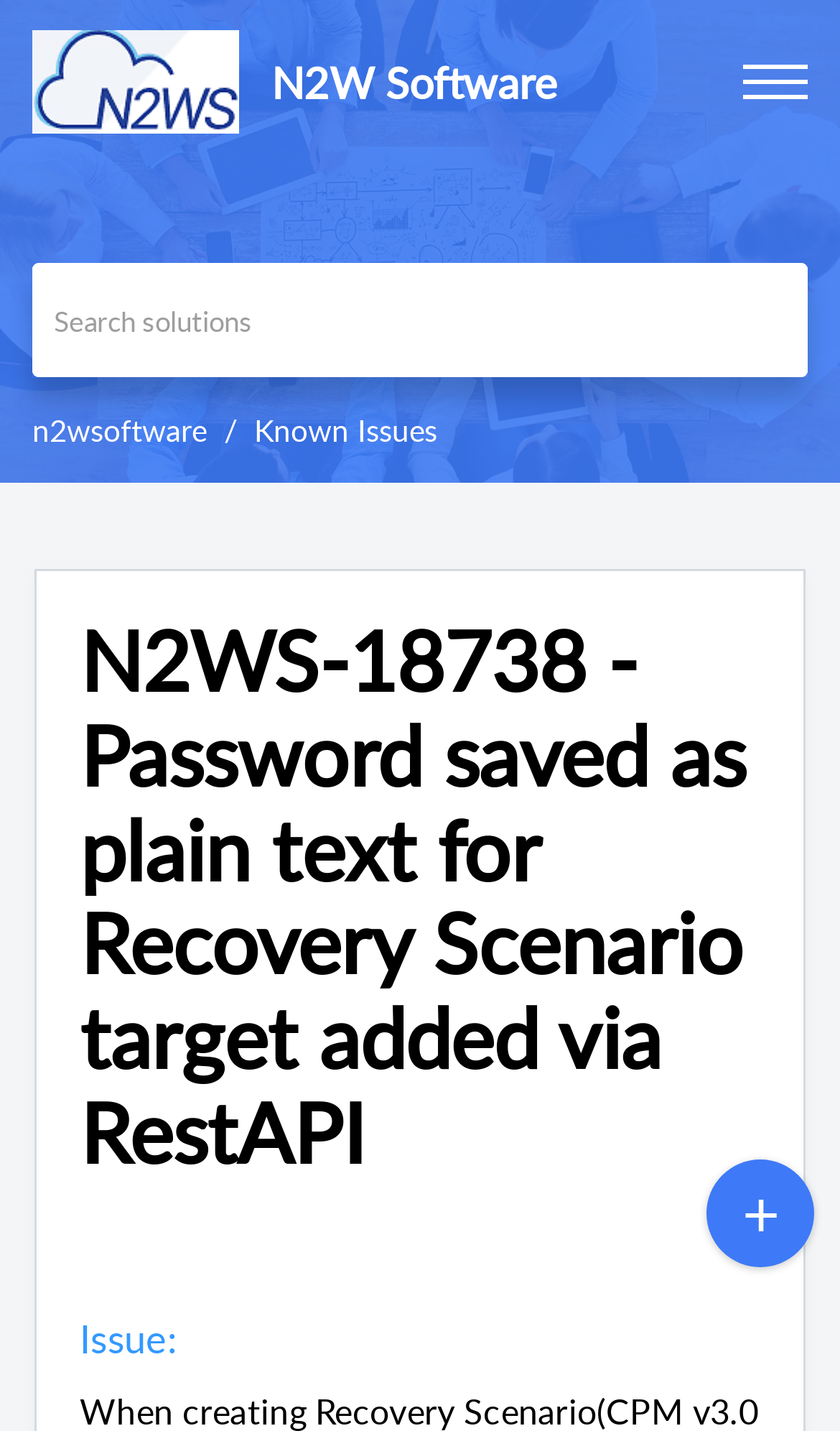Locate the bounding box of the UI element described by: "n2wsoftware" in the given webpage screenshot.

[0.038, 0.286, 0.246, 0.315]